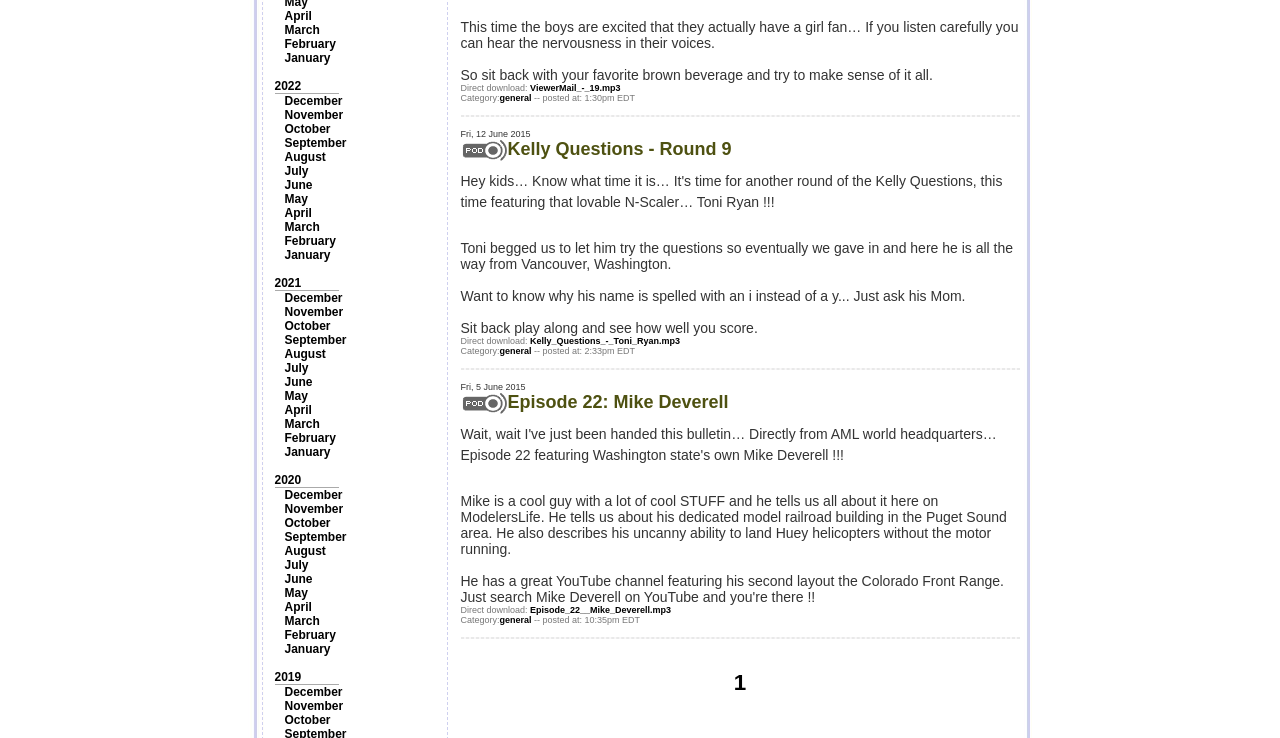From the webpage screenshot, identify the region described by Kelly Questions - Round 9. Provide the bounding box coordinates as (top-left x, top-left y, bottom-right x, bottom-right y), with each value being a floating point number between 0 and 1.

[0.396, 0.188, 0.572, 0.215]